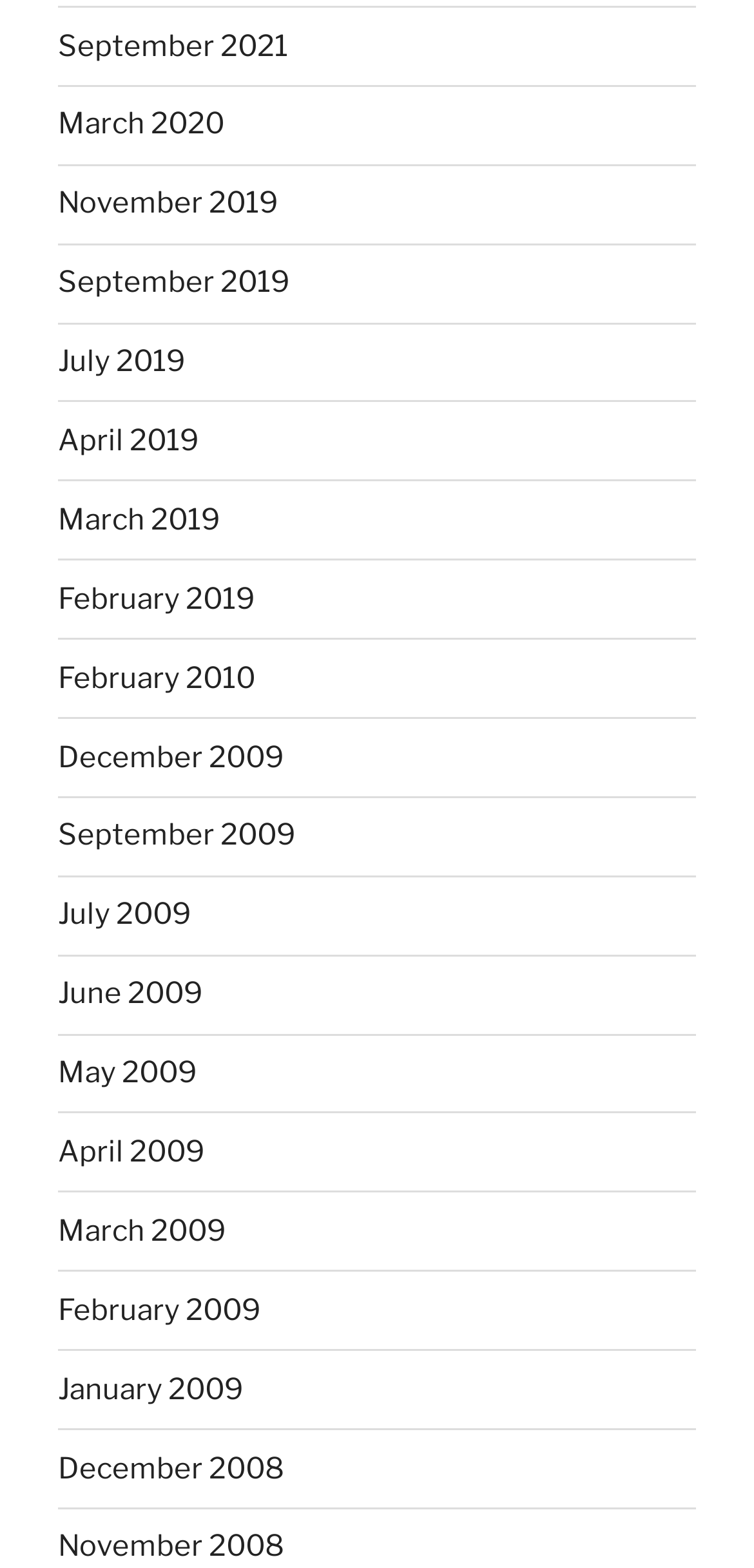Using the provided description: "March 2020", find the bounding box coordinates of the corresponding UI element. The output should be four float numbers between 0 and 1, in the format [left, top, right, bottom].

[0.077, 0.068, 0.297, 0.09]